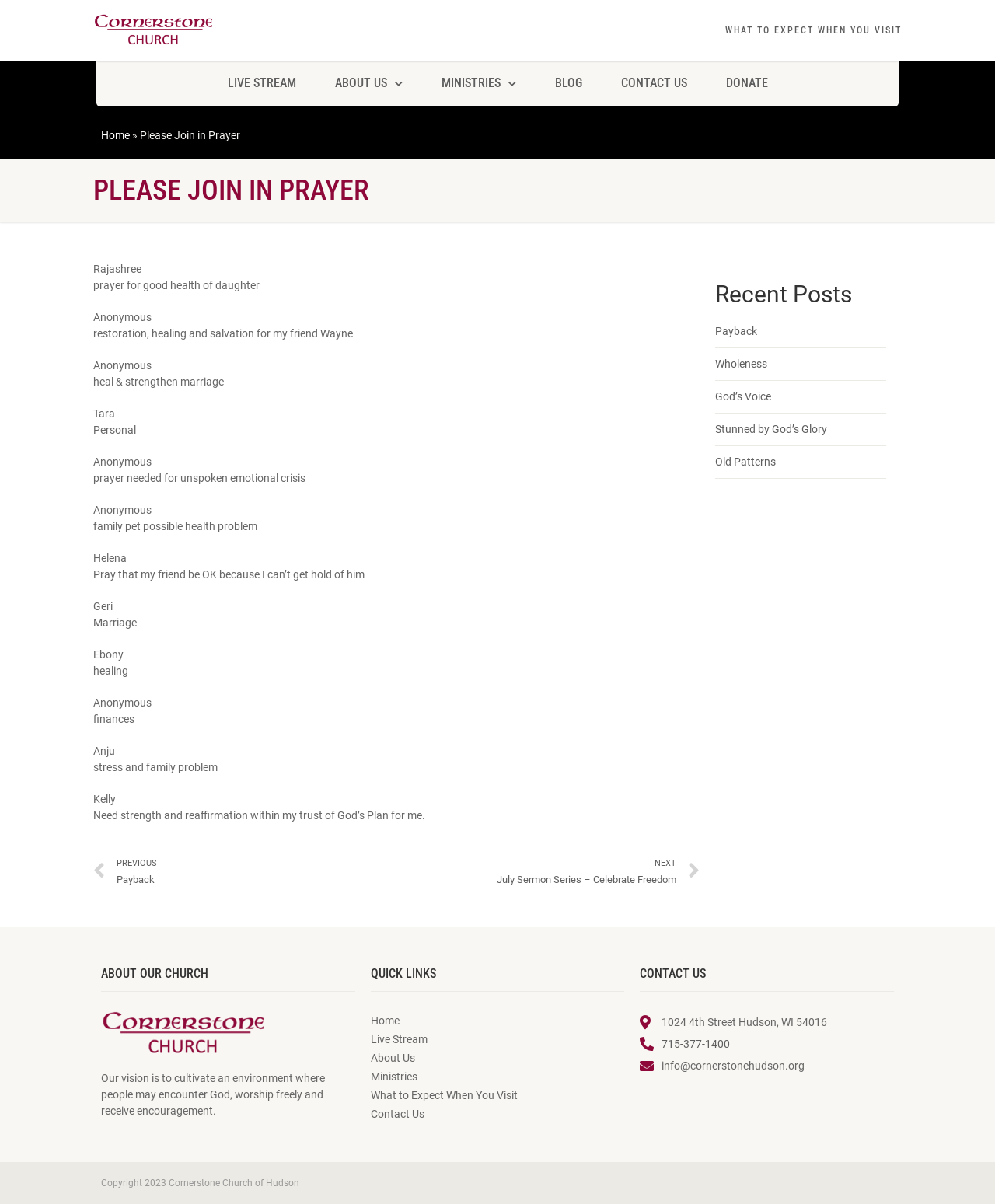Locate the bounding box coordinates of the clickable area needed to fulfill the instruction: "Click on 'CONTACT US'".

[0.608, 0.054, 0.706, 0.085]